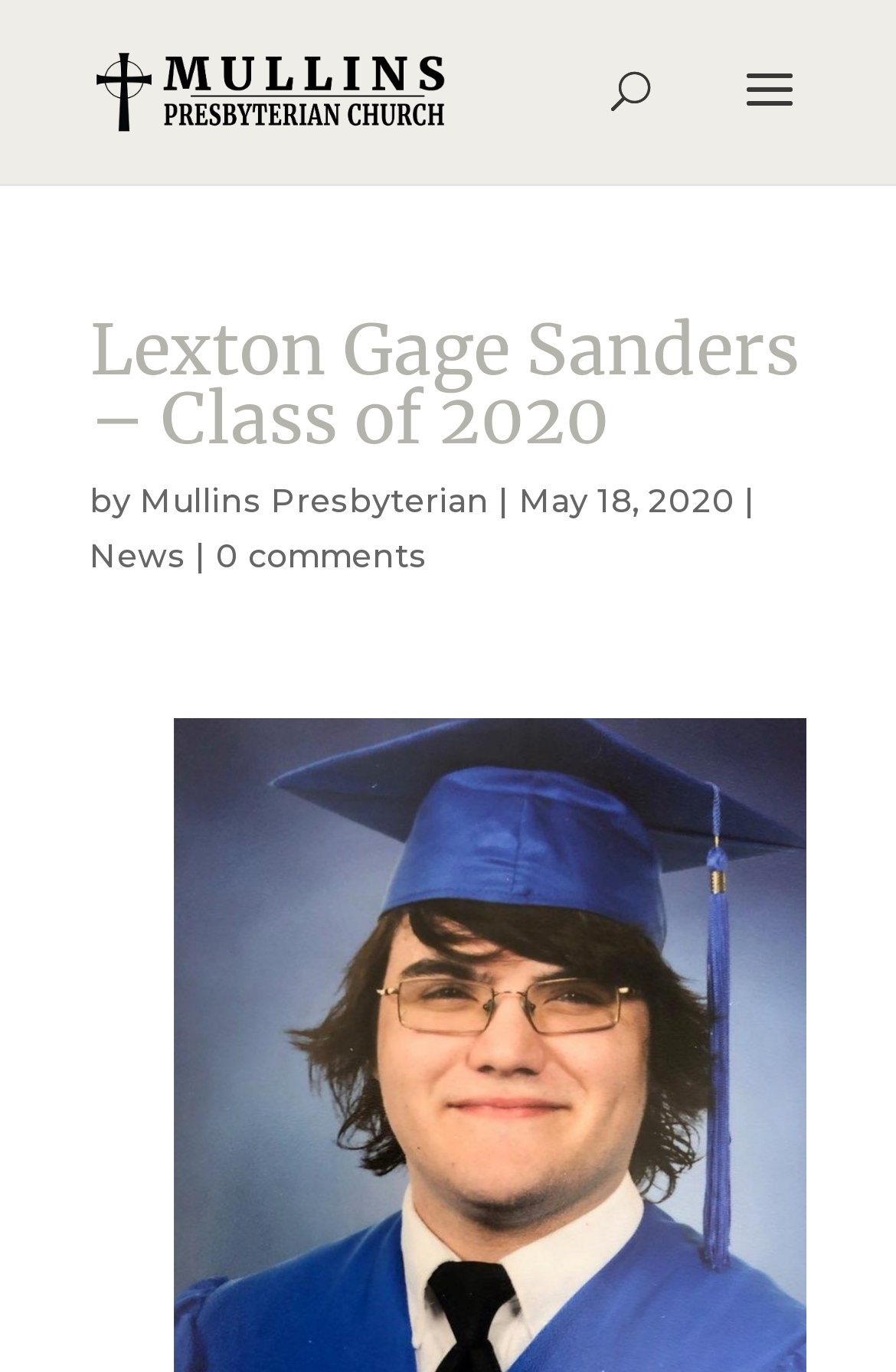Using the element description Mullins Presbyterian, predict the bounding box coordinates for the UI element. Provide the coordinates in (top-left x, top-left y, bottom-right x, bottom-right y) format with values ranging from 0 to 1.

[0.156, 0.35, 0.546, 0.38]